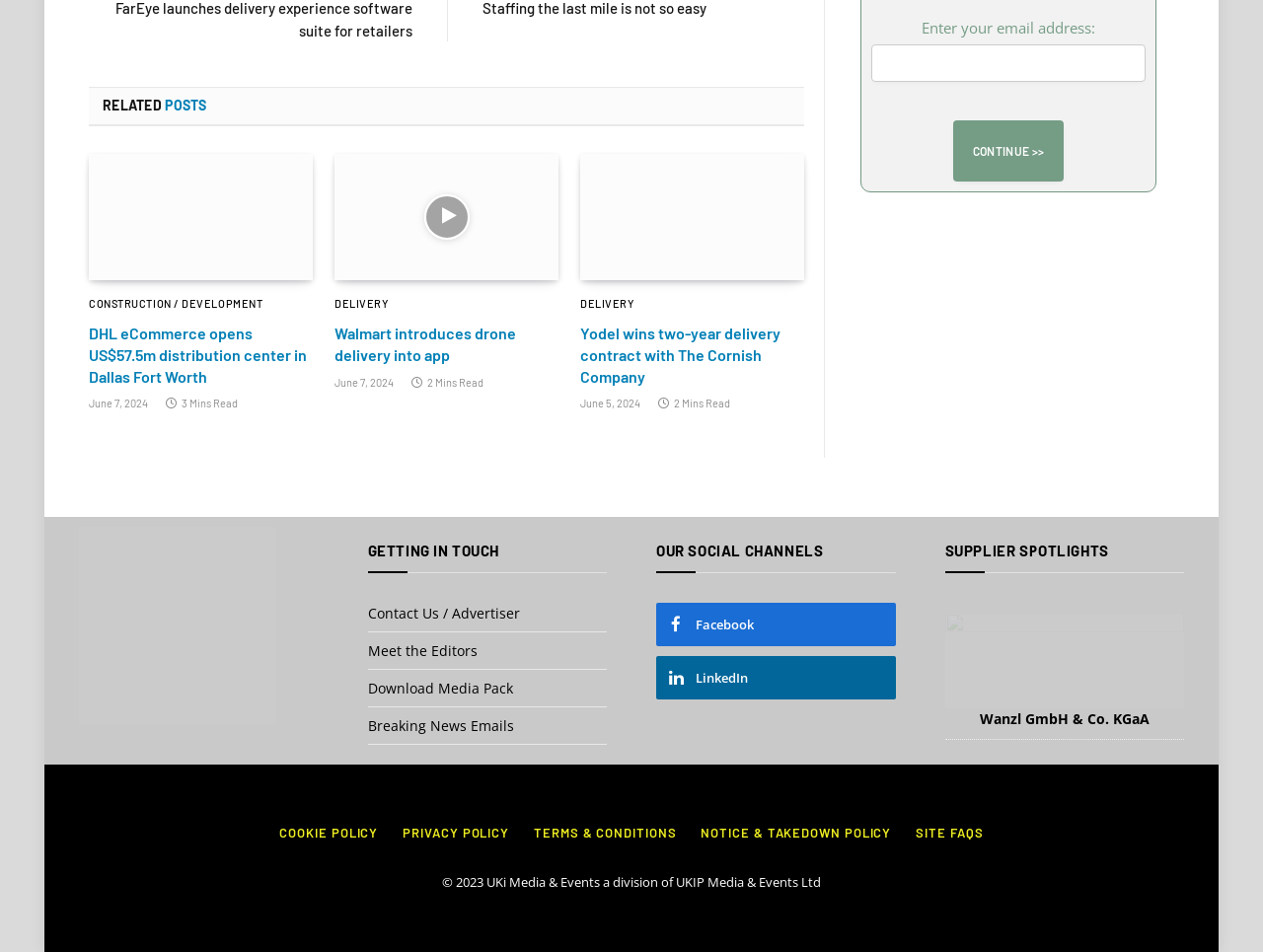Provide a thorough and detailed response to the question by examining the image: 
How many minutes does it take to read the second article?

The second article has a '2 Mins Read' label, indicating that it takes approximately 2 minutes to read.